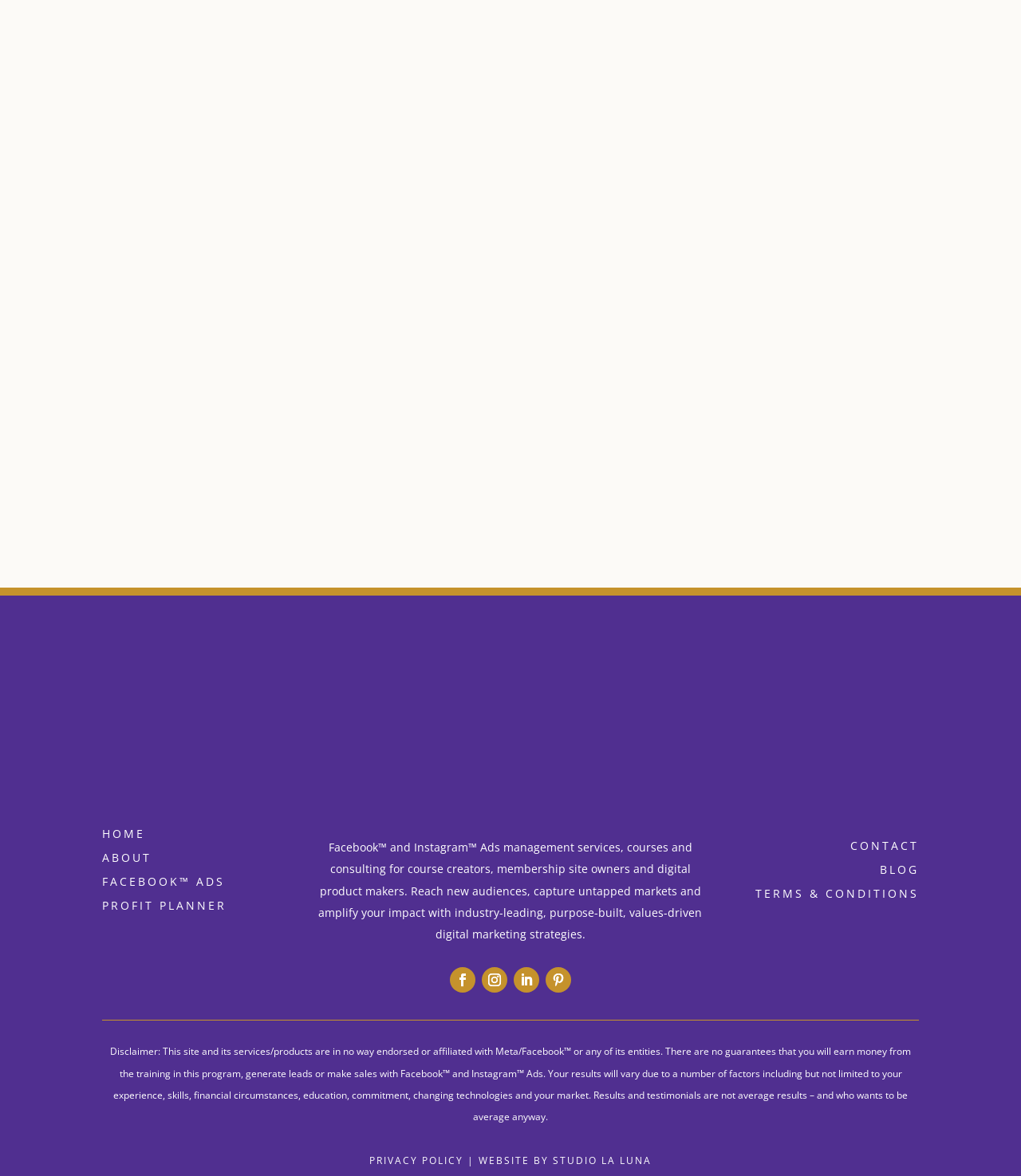Find the bounding box coordinates for the HTML element described as: "WEBSITE BY STUDIO LA LUNA". The coordinates should consist of four float values between 0 and 1, i.e., [left, top, right, bottom].

[0.469, 0.981, 0.638, 0.993]